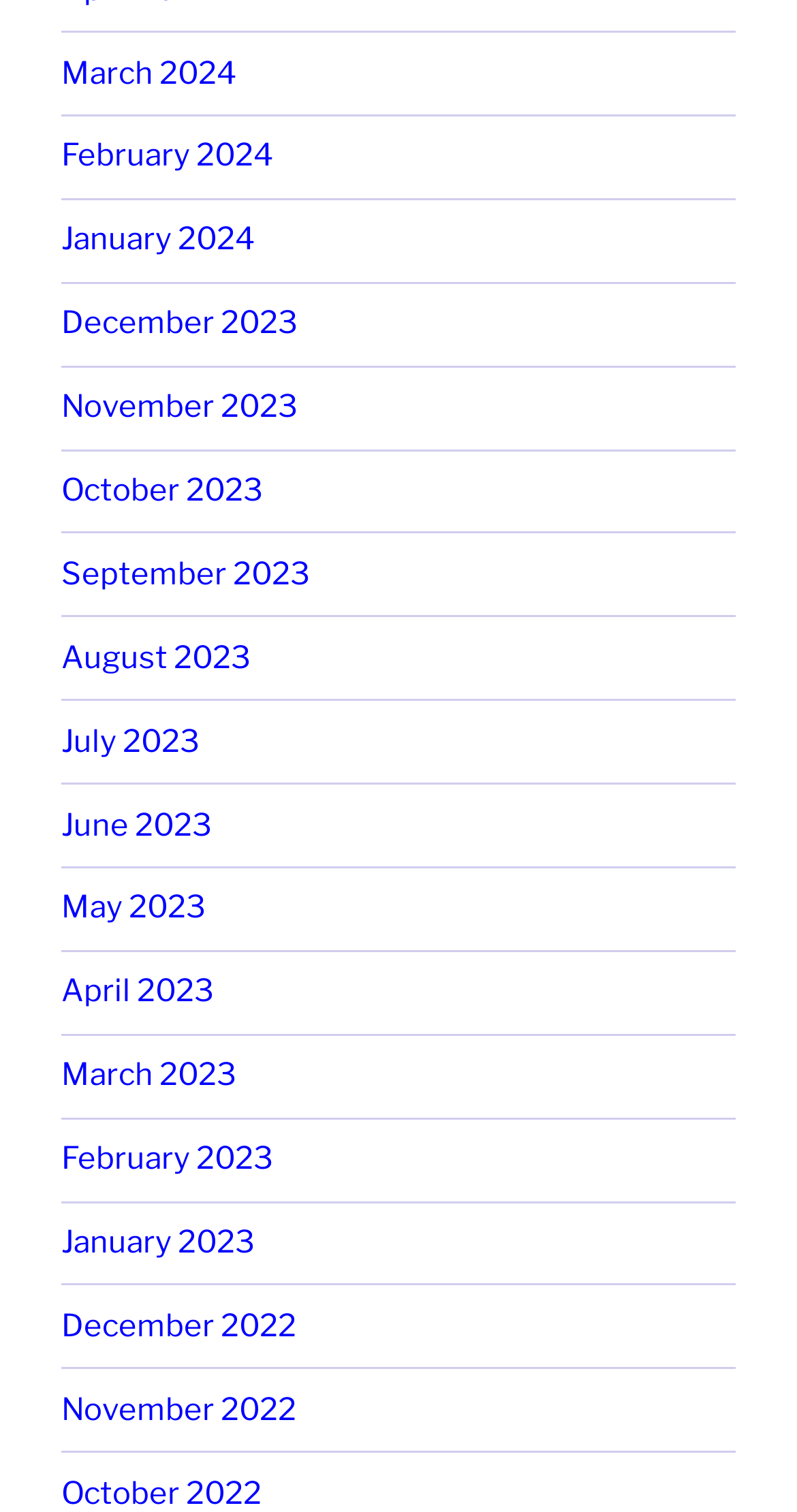Determine the bounding box coordinates for the area that needs to be clicked to fulfill this task: "access December 2022". The coordinates must be given as four float numbers between 0 and 1, i.e., [left, top, right, bottom].

[0.077, 0.865, 0.372, 0.889]